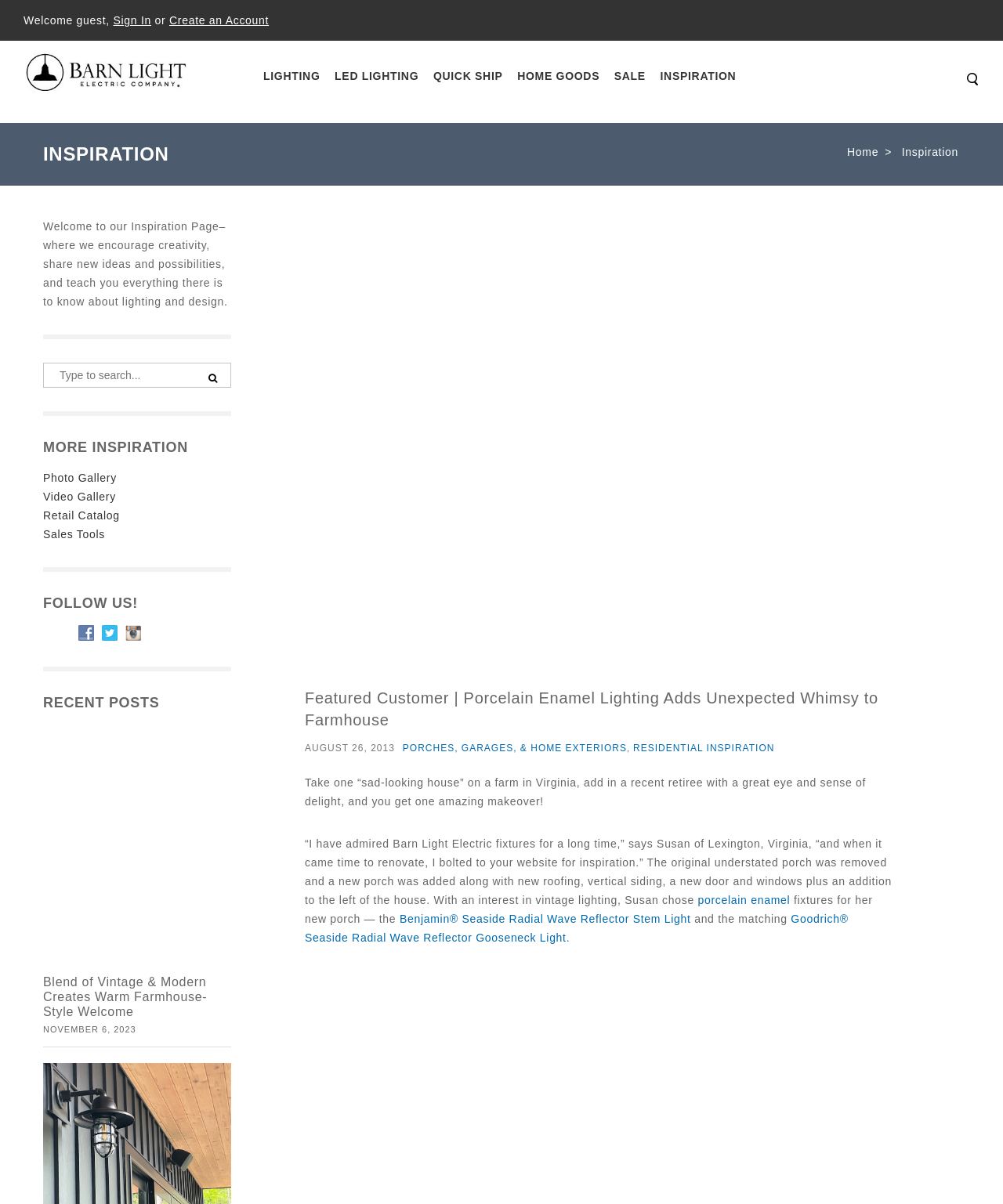Can you identify the bounding box coordinates of the clickable region needed to carry out this instruction: 'Follow us on Facebook'? The coordinates should be four float numbers within the range of 0 to 1, stated as [left, top, right, bottom].

[0.078, 0.521, 0.102, 0.531]